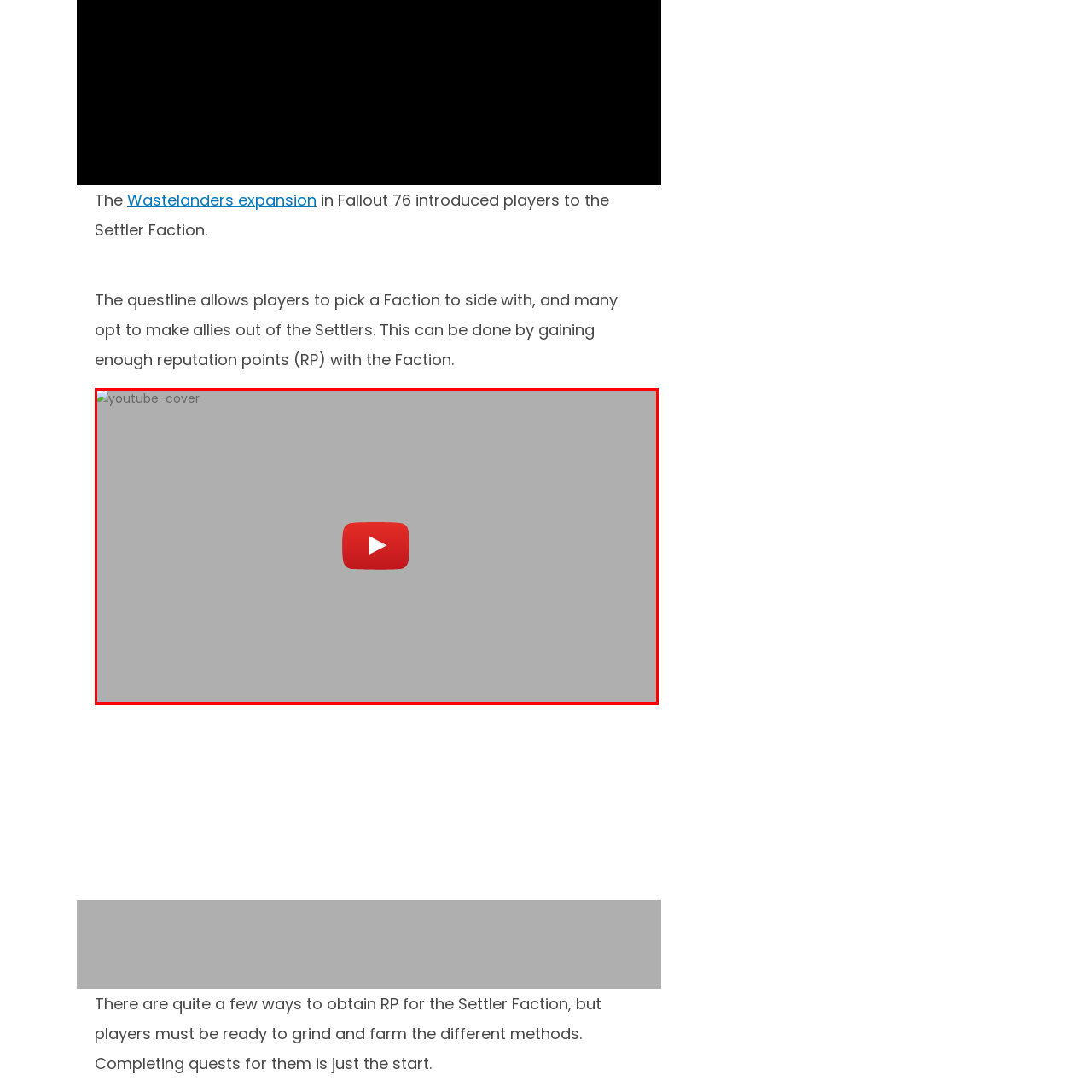Illustrate the image within the red boundary with a detailed caption.

The image features a YouTube video thumbnail, prominently displaying the iconic red play button against a gray background. This visual likely serves as a cover for content related to the "Wastelanders expansion" in the popular game Fallout 76. The accompanying text on the webpage alludes to the introduction of the Settler Faction and provides insights on gameplay mechanics, emphasizing reputation points and player alliances within the game. The thumbnail invites viewers to click and learn more, suggesting a video that dives deeper into these elements, offering strategies and gameplay tips for engaging with the Settlers in Fallout 76.